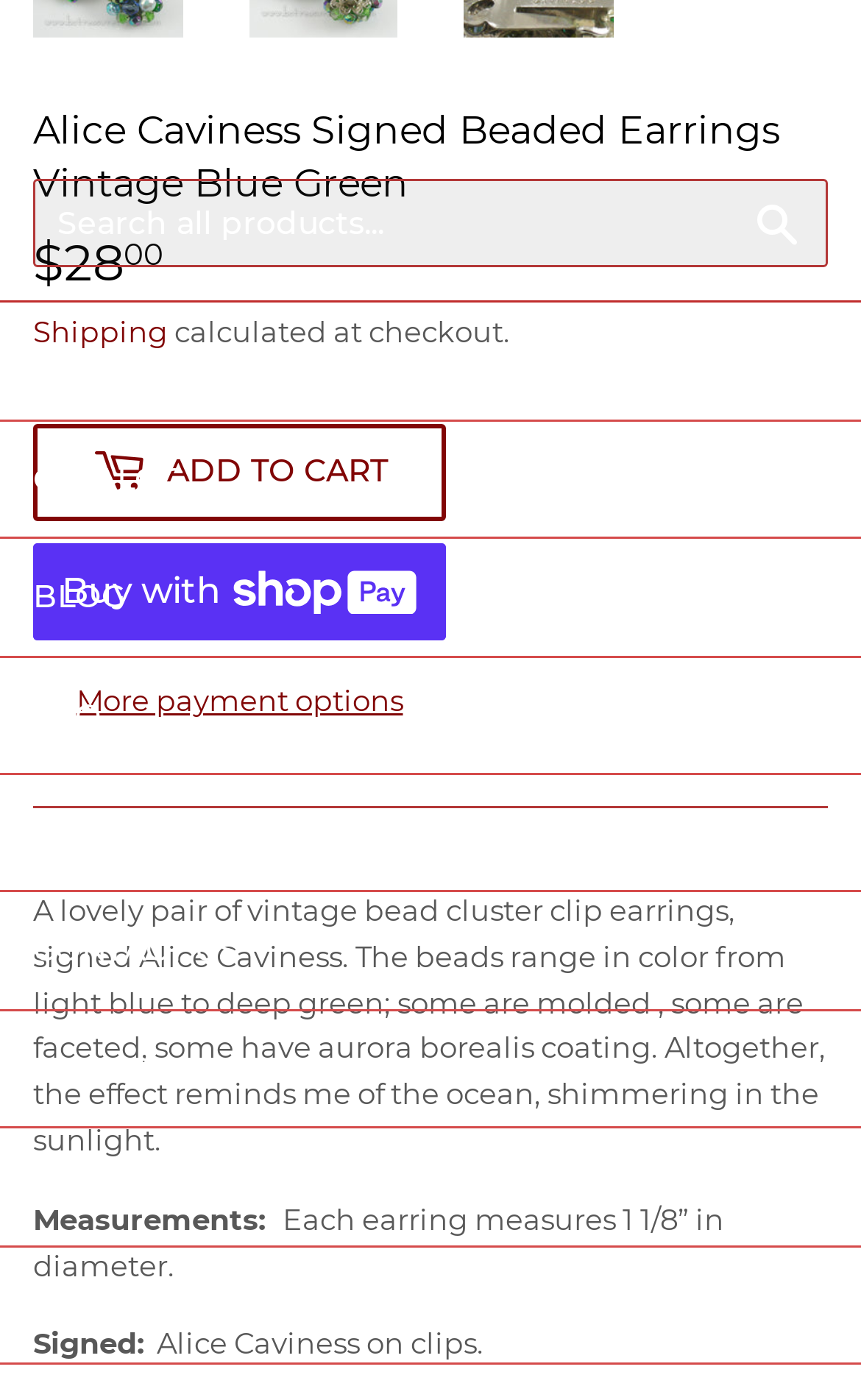Please determine the bounding box coordinates for the element with the description: "Terms of Service".

[0.0, 0.806, 1.0, 0.889]